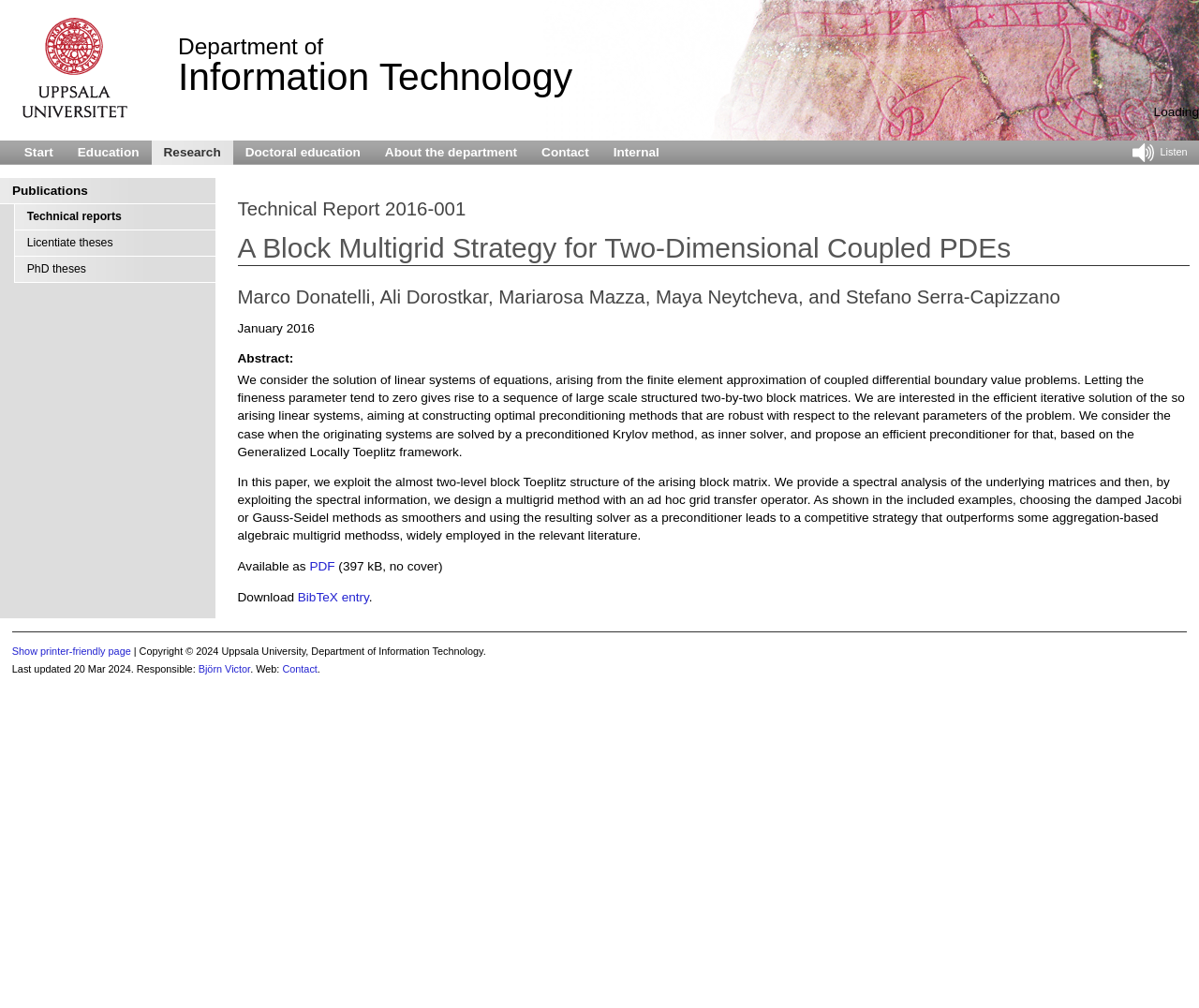Please identify the bounding box coordinates of the element's region that needs to be clicked to fulfill the following instruction: "Contact the department". The bounding box coordinates should consist of four float numbers between 0 and 1, i.e., [left, top, right, bottom].

[0.441, 0.139, 0.501, 0.164]